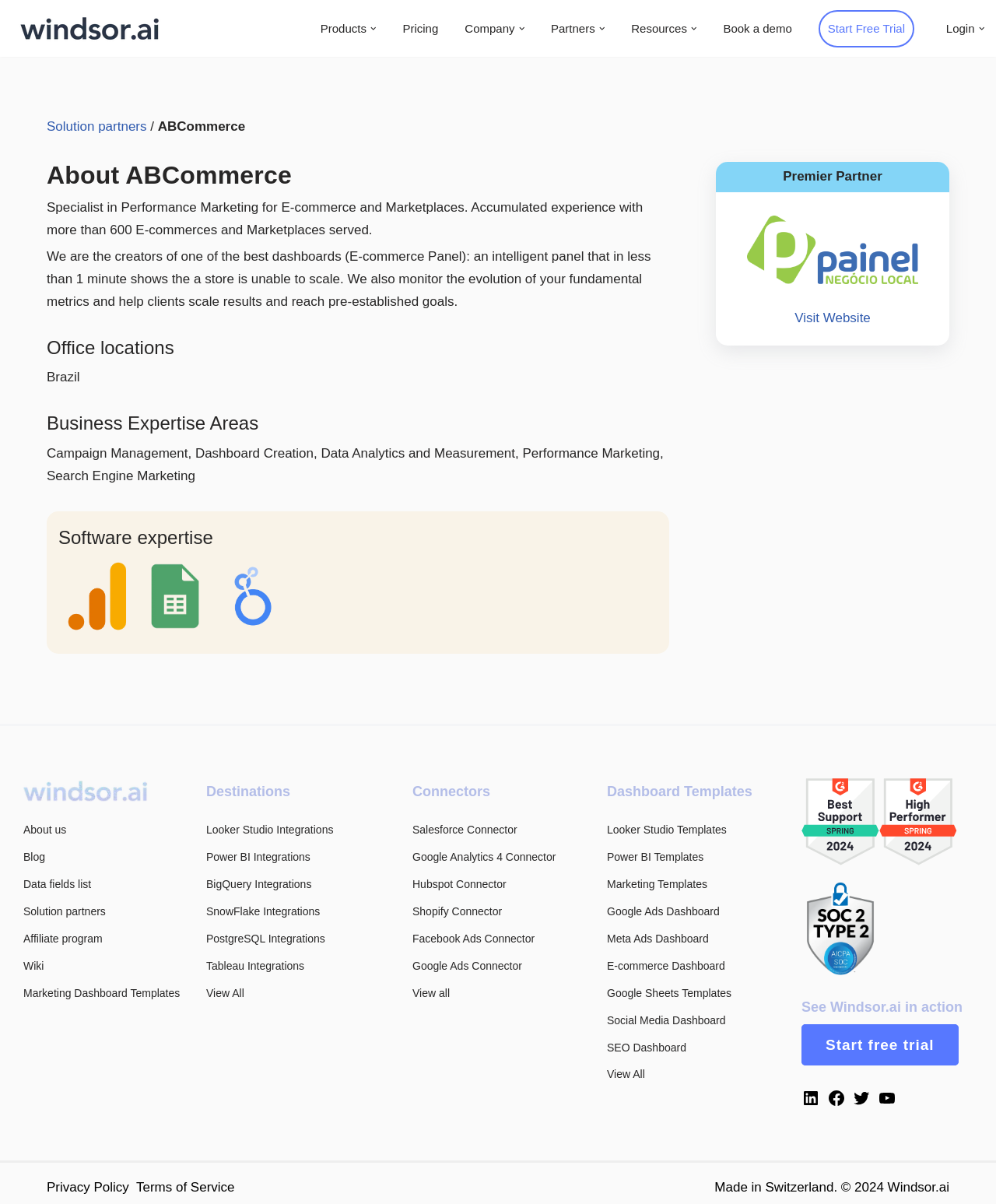Please find the bounding box coordinates of the section that needs to be clicked to achieve this instruction: "Click on the 'Products' link".

[0.322, 0.016, 0.378, 0.032]